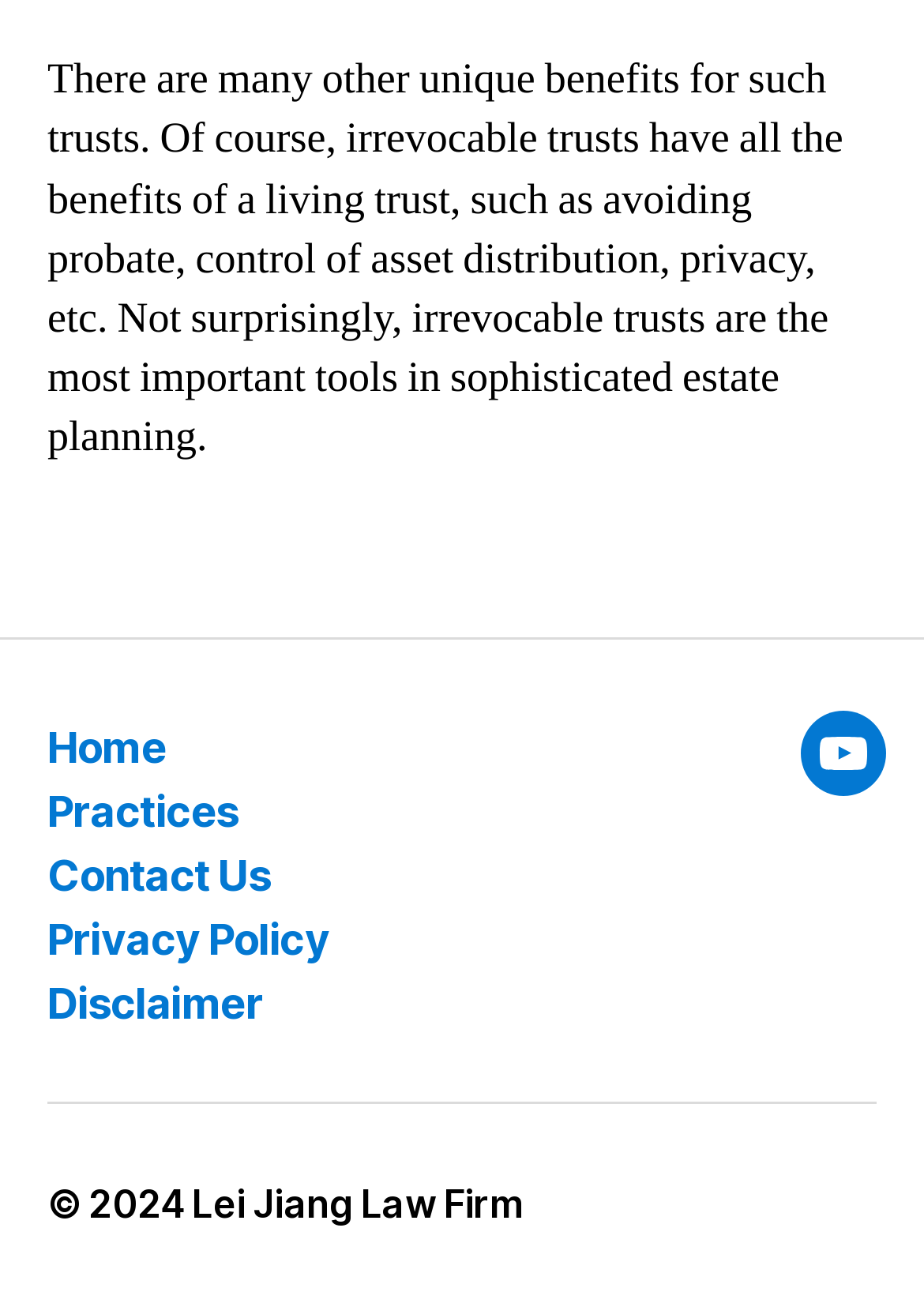Answer the question briefly using a single word or phrase: 
How many social links are there?

1